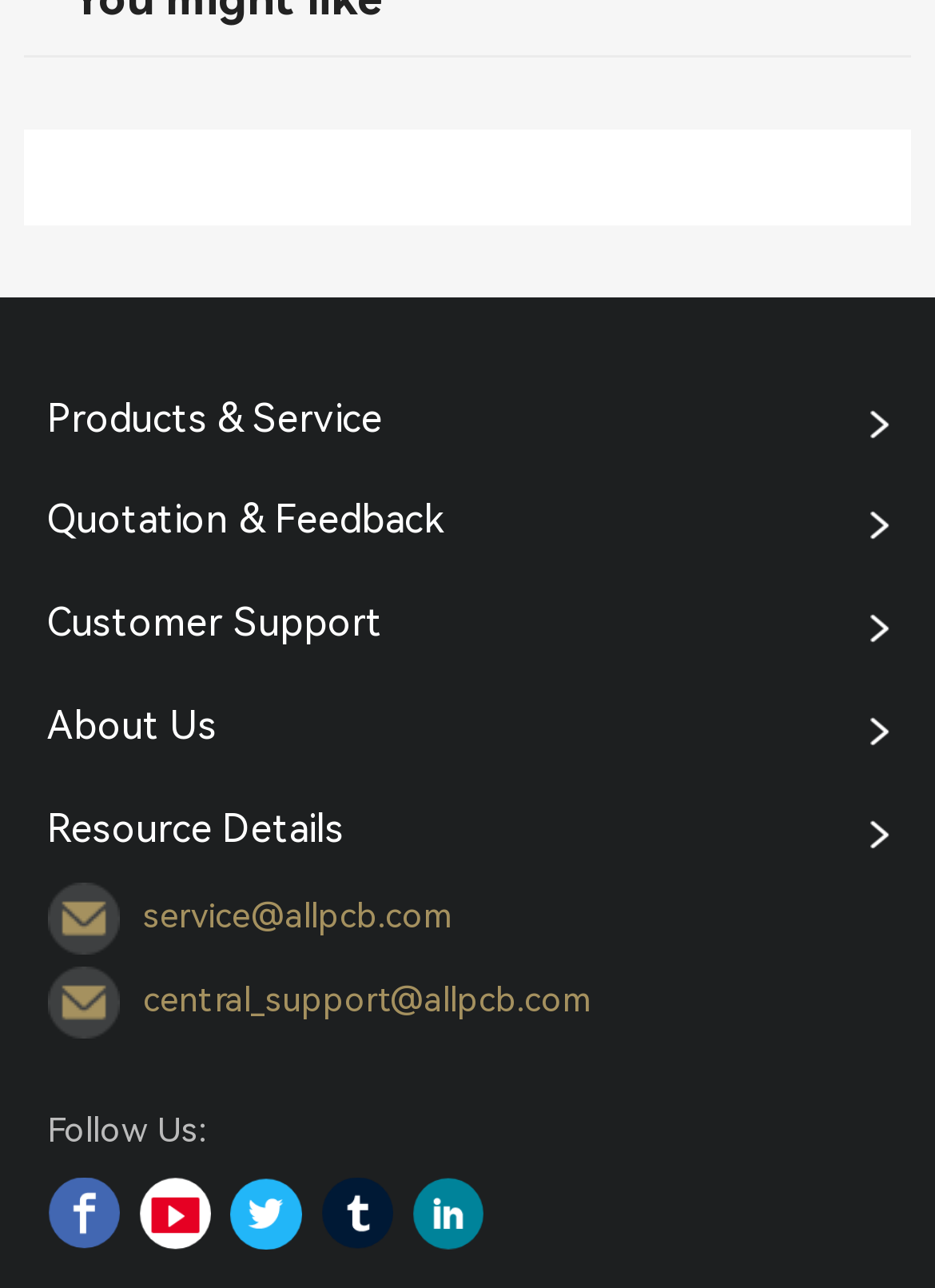Can you look at the image and give a comprehensive answer to the question:
How many contact email addresses are provided?

I found two email addresses on the webpage, 'service@allpcb.com' and 'central_support@allpcb.com', which are likely contact email addresses.